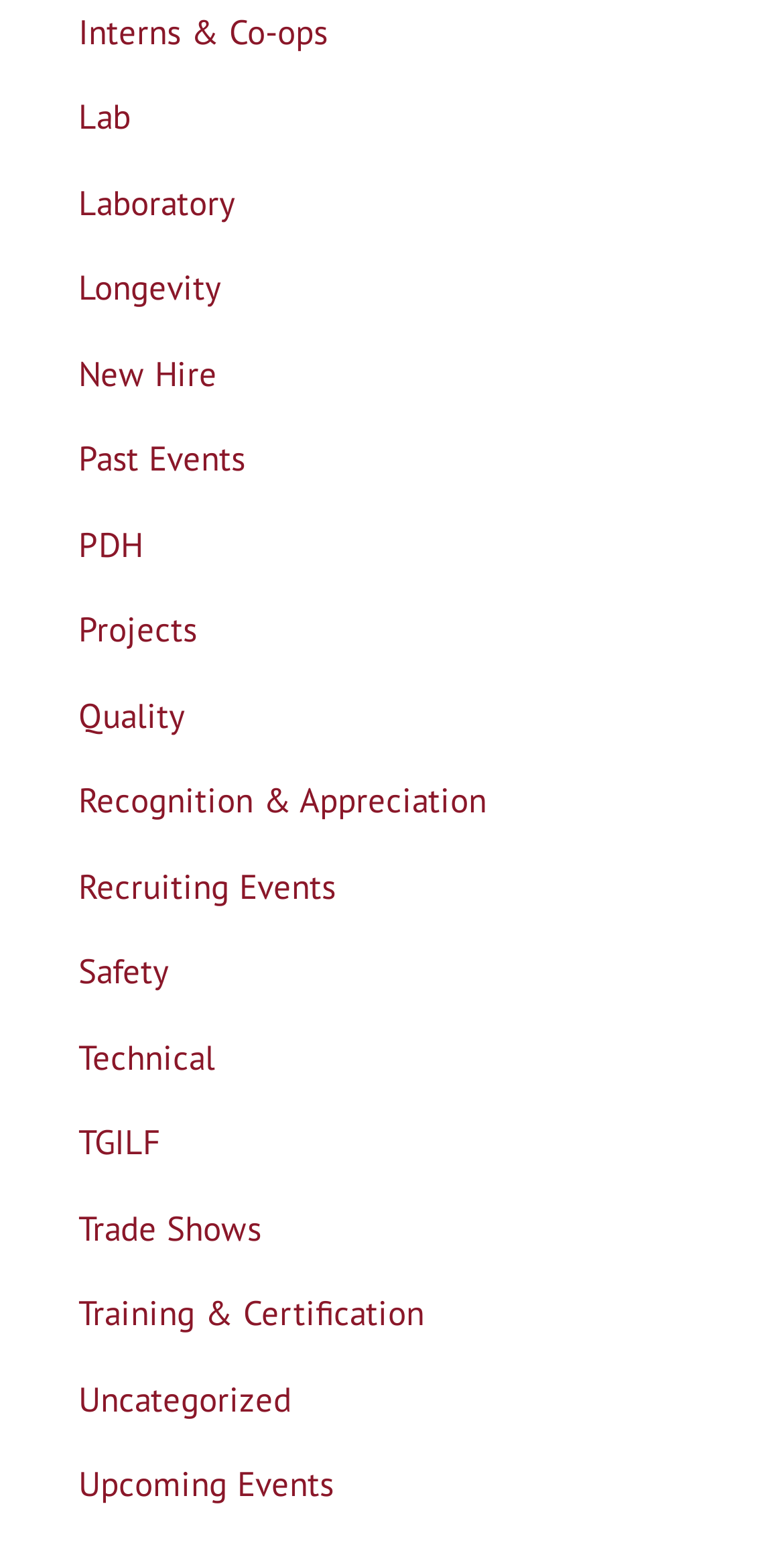Find and indicate the bounding box coordinates of the region you should select to follow the given instruction: "Check Upcoming Events".

[0.1, 0.943, 0.426, 0.971]